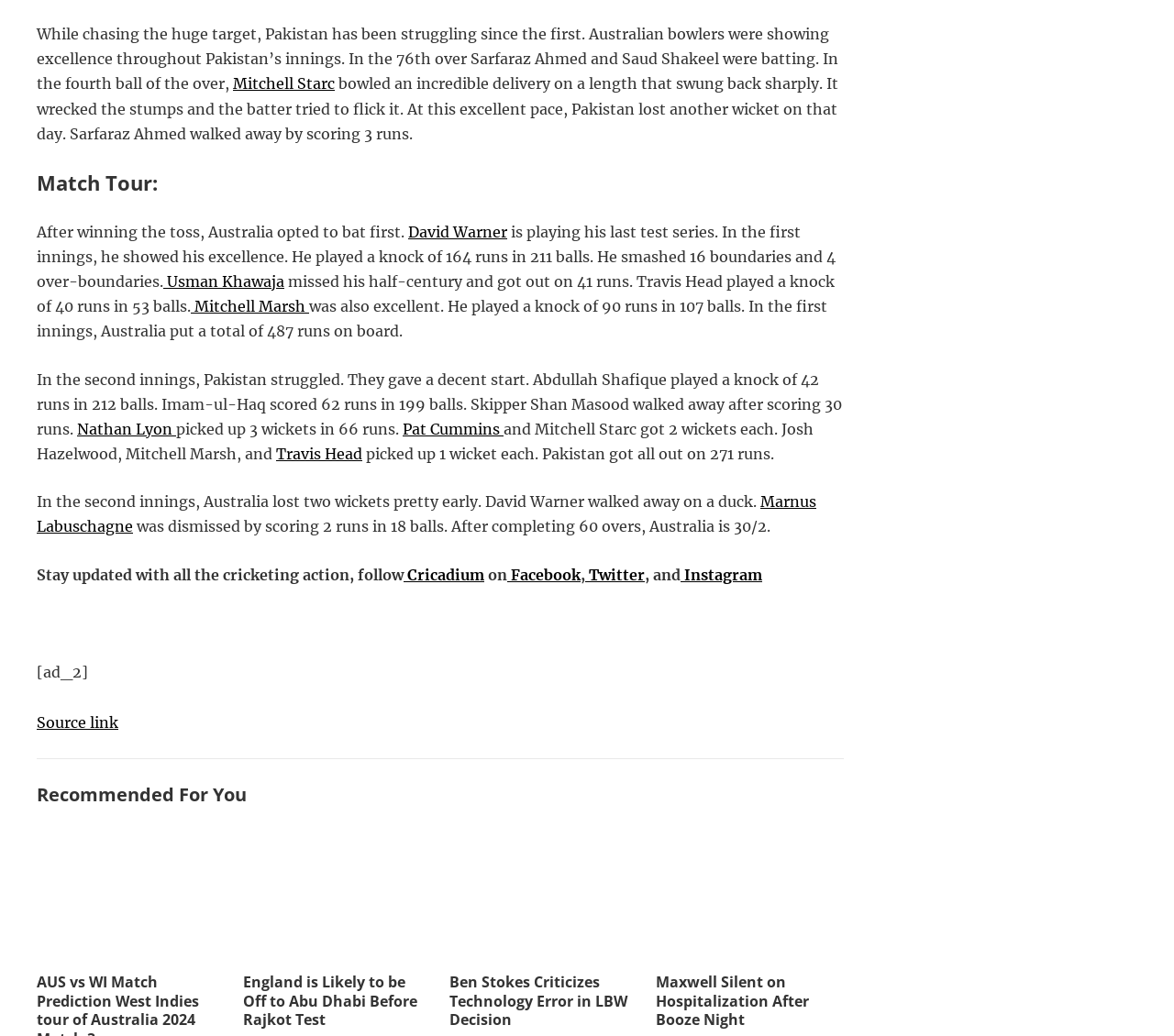Using the image as a reference, answer the following question in as much detail as possible:
What was the total score of Australia in the first innings?

The text states that in the first innings, Australia put a total of 487 runs on board, with David Warner scoring 164 runs, Usman Khawaja scoring 41 runs, Travis Head scoring 40 runs, and Mitchell Marsh scoring 90 runs.